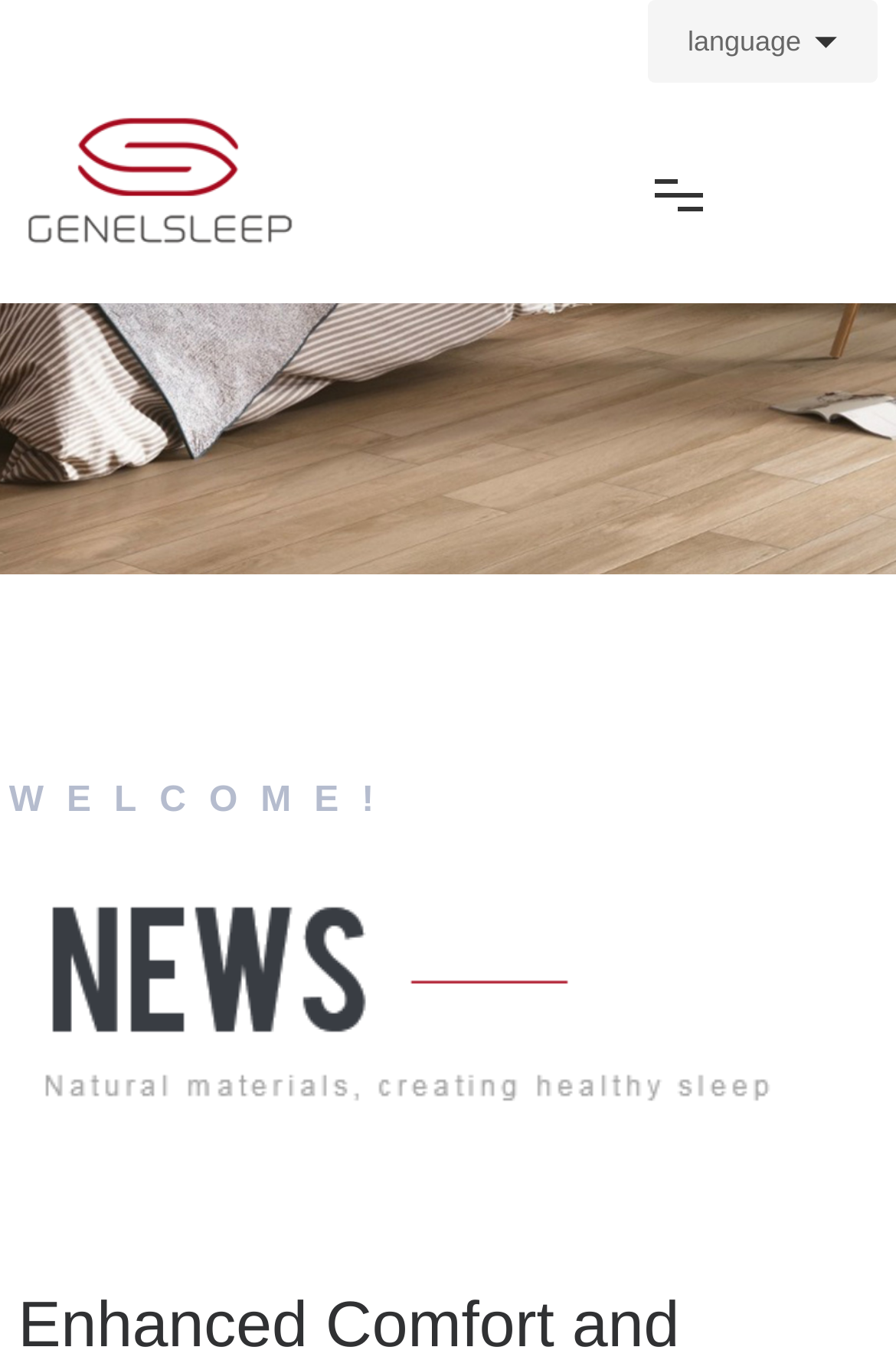Specify the bounding box coordinates of the element's area that should be clicked to execute the given instruction: "read News". The coordinates should be four float numbers between 0 and 1, i.e., [left, top, right, bottom].

[0.0, 0.0, 1.0, 0.422]